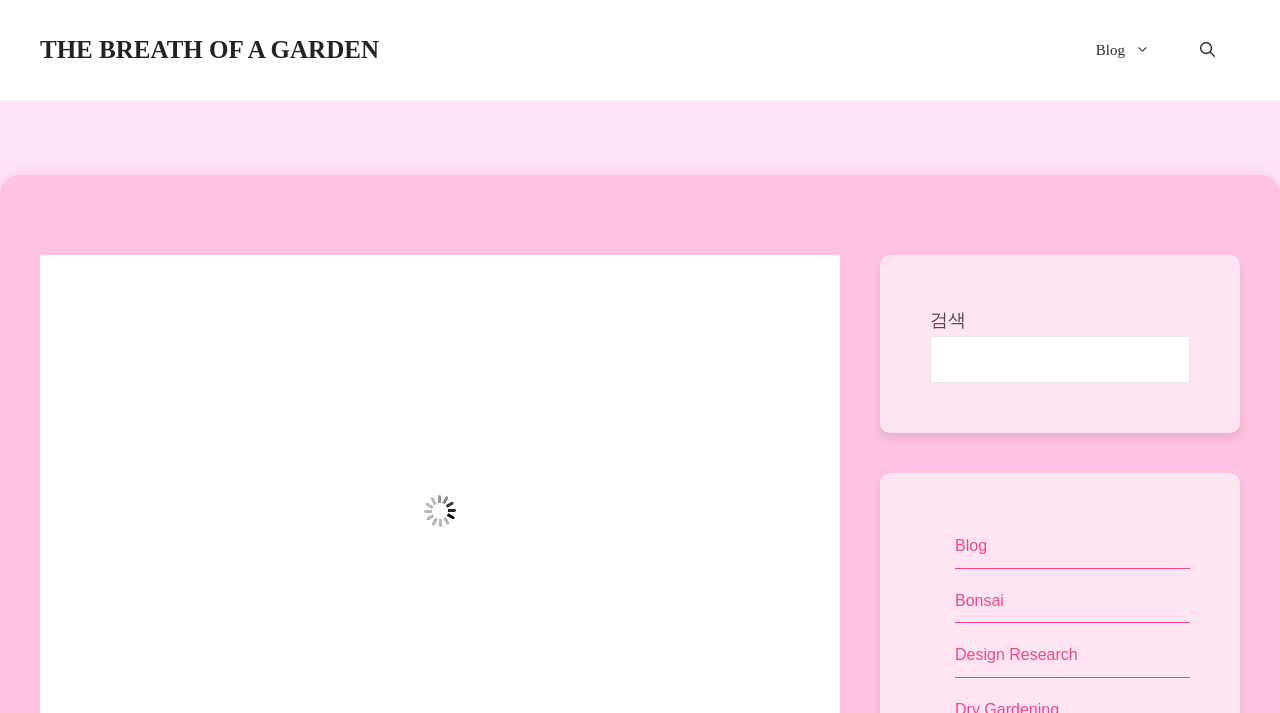Provide the bounding box coordinates, formatted as (top-left x, top-left y, bottom-right x, bottom-right y), with all values being floating point numbers between 0 and 1. Identify the bounding box of the UI element that matches the description: The breath of a garden

[0.031, 0.05, 0.296, 0.088]